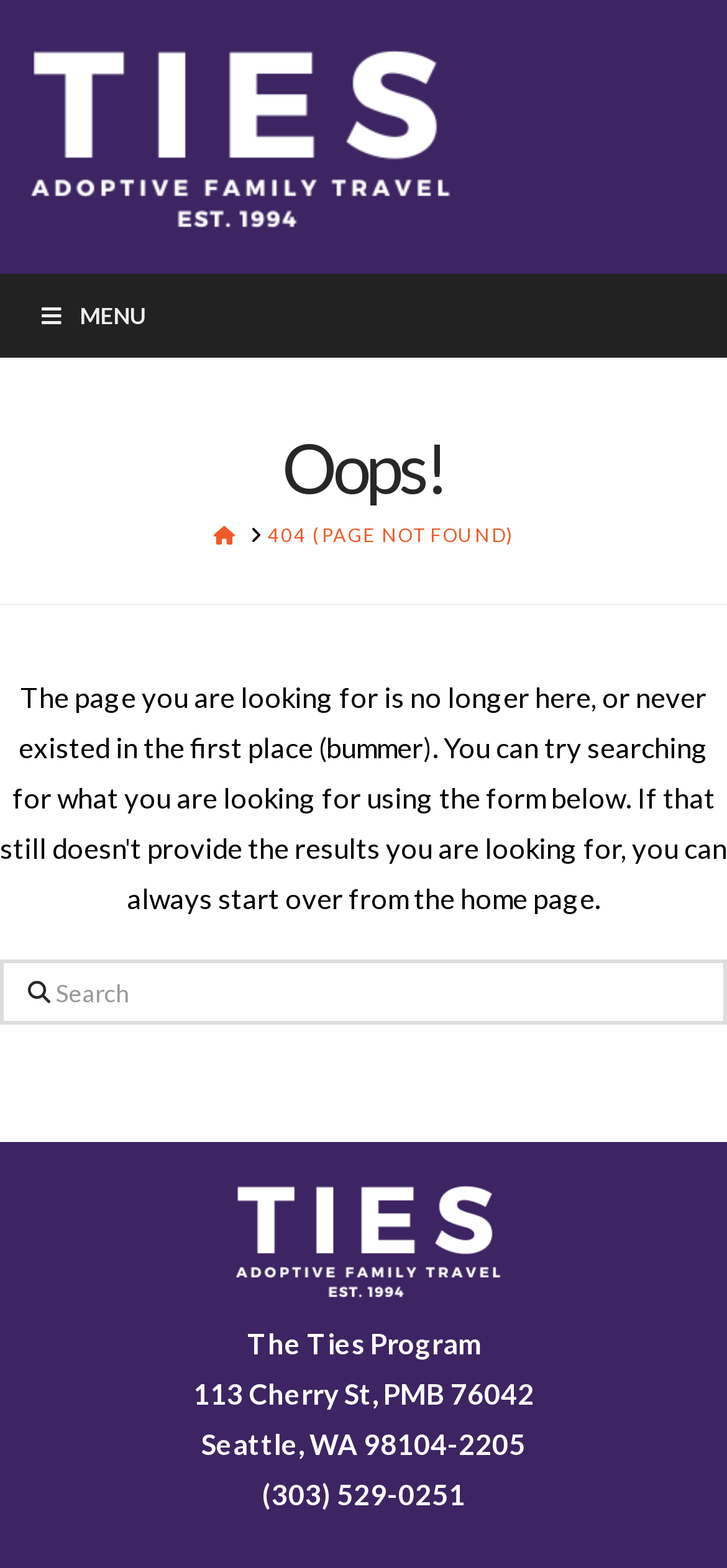What is the address of the organization?
Craft a detailed and extensive response to the question.

I found this answer by looking at the bottom section of the webpage, where I saw a series of static text elements with the address information. I combined these elements to form the full address.